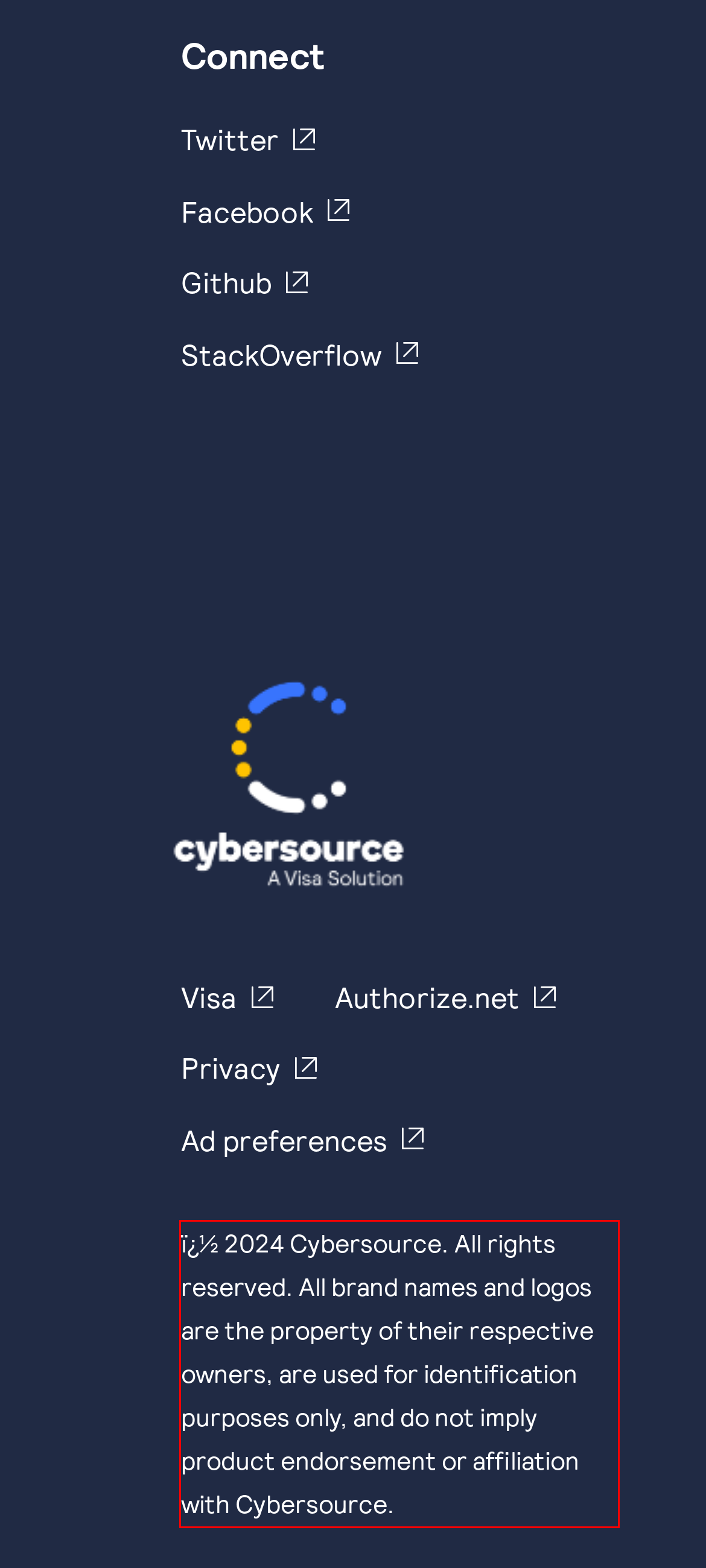Identify the red bounding box in the webpage screenshot and perform OCR to generate the text content enclosed.

ï¿½ 2024 Cybersource. All rights reserved. All brand names and logos are the property of their respective owners, are used for identification purposes only, and do not imply product endorsement or affiliation with Cybersource.